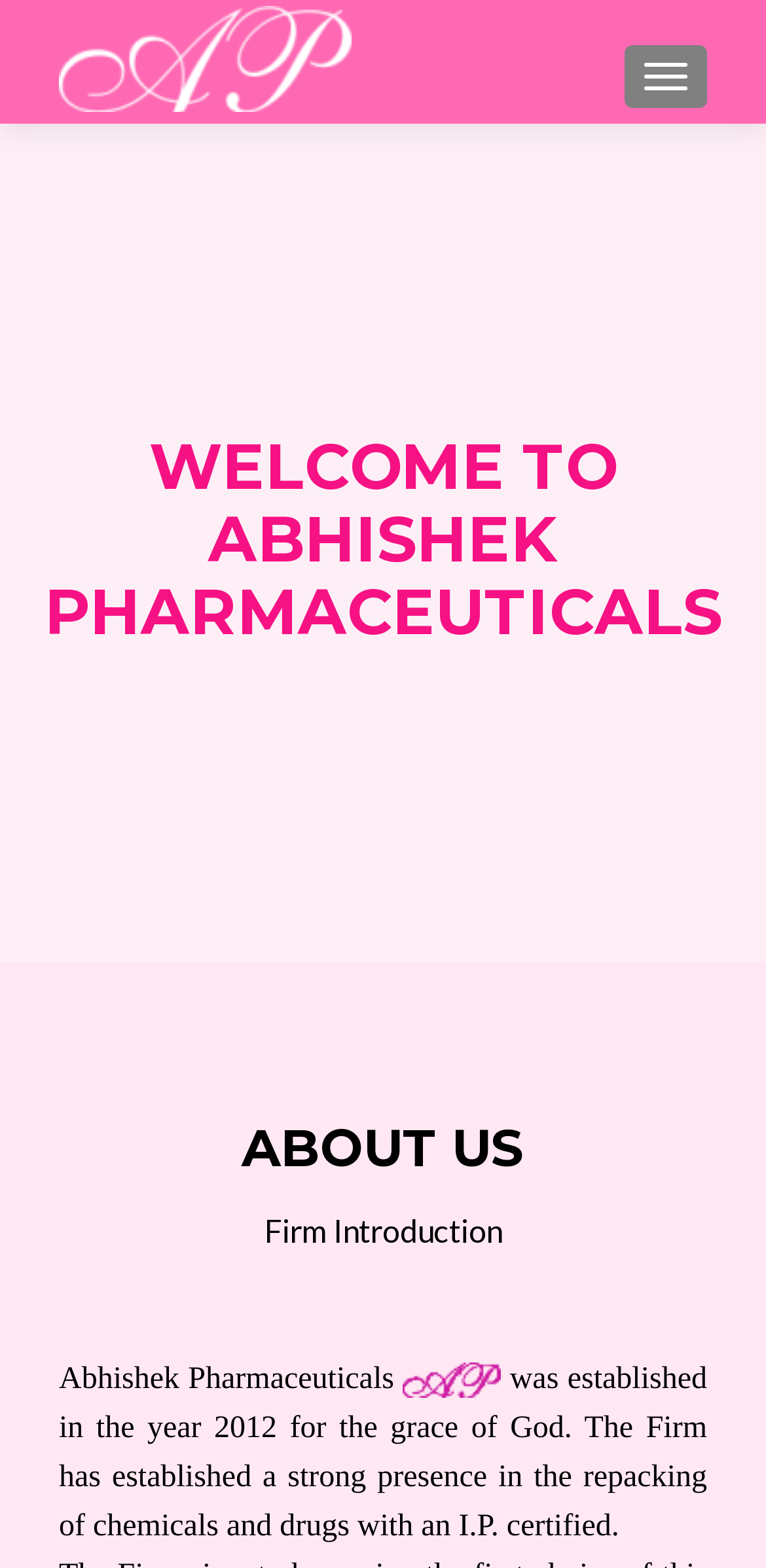With reference to the image, please provide a detailed answer to the following question: How many navigation links are present?

There is only one navigation link present, which is the 'TOGGLE NAVIGATION' button.